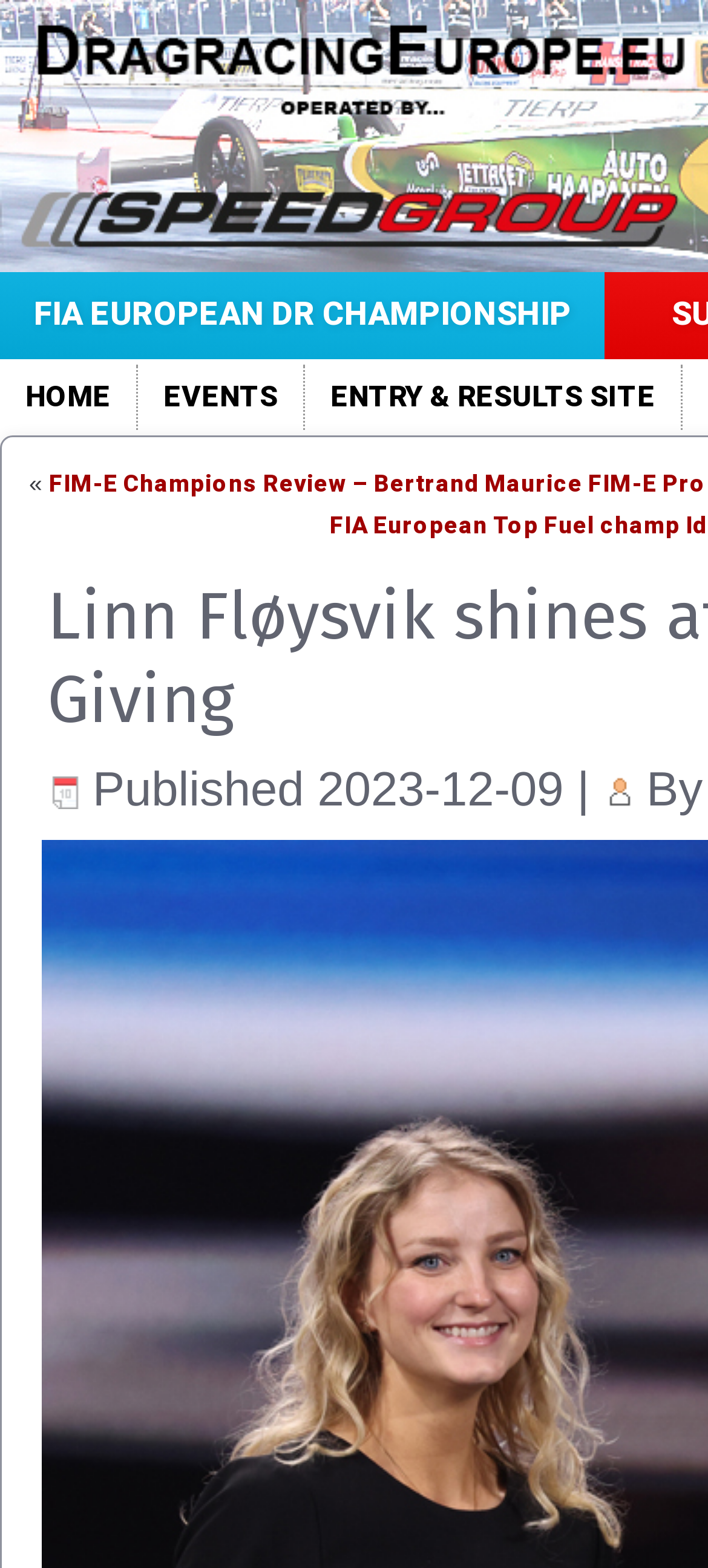Using the format (top-left x, top-left y, bottom-right x, bottom-right y), provide the bounding box coordinates for the described UI element. All values should be floating point numbers between 0 and 1: Events

[0.195, 0.233, 0.431, 0.274]